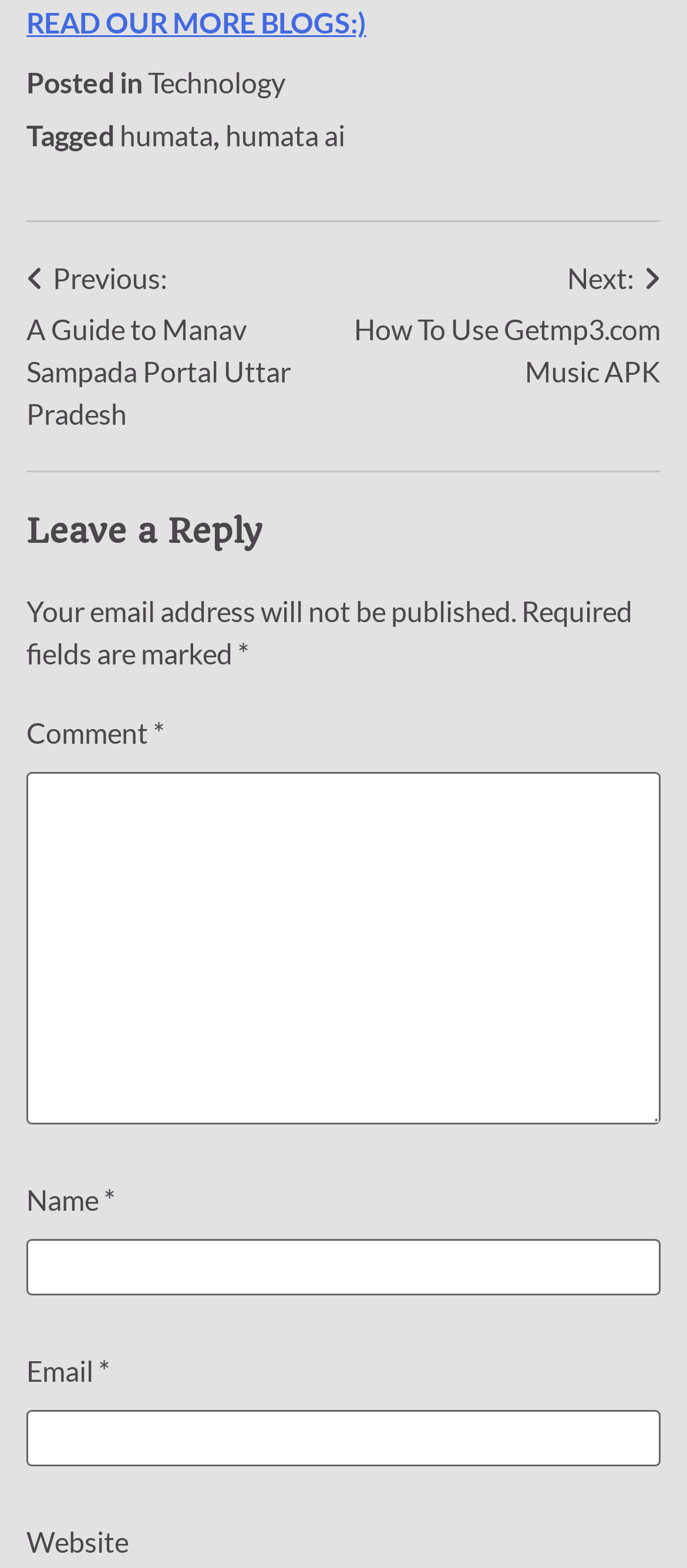Determine the bounding box coordinates of the section to be clicked to follow the instruction: "Click on 'READ OUR MORE BLOGS:)'". The coordinates should be given as four float numbers between 0 and 1, formatted as [left, top, right, bottom].

[0.038, 0.004, 0.533, 0.025]